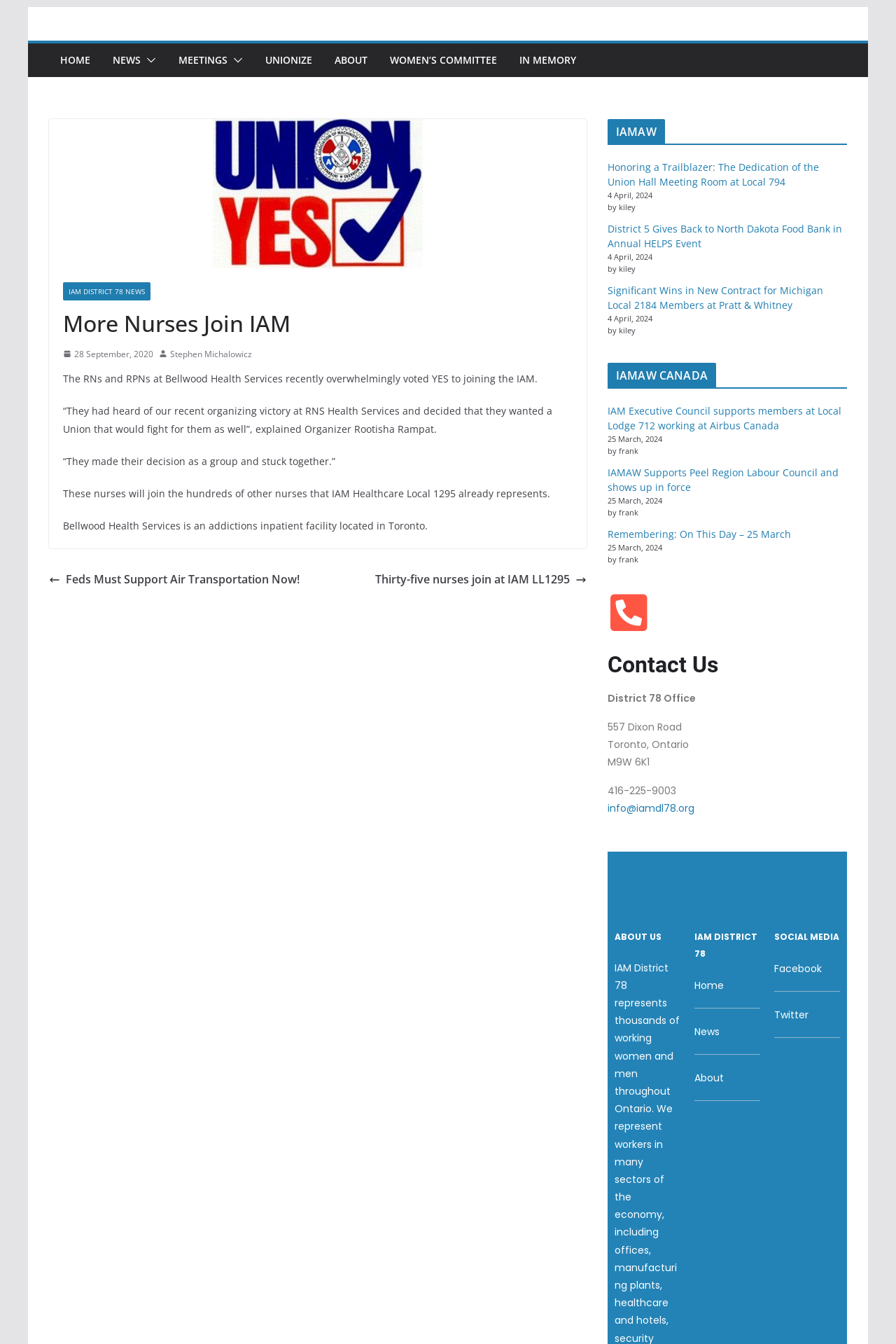How many news articles are displayed on the page?
Look at the screenshot and respond with one word or a short phrase.

3